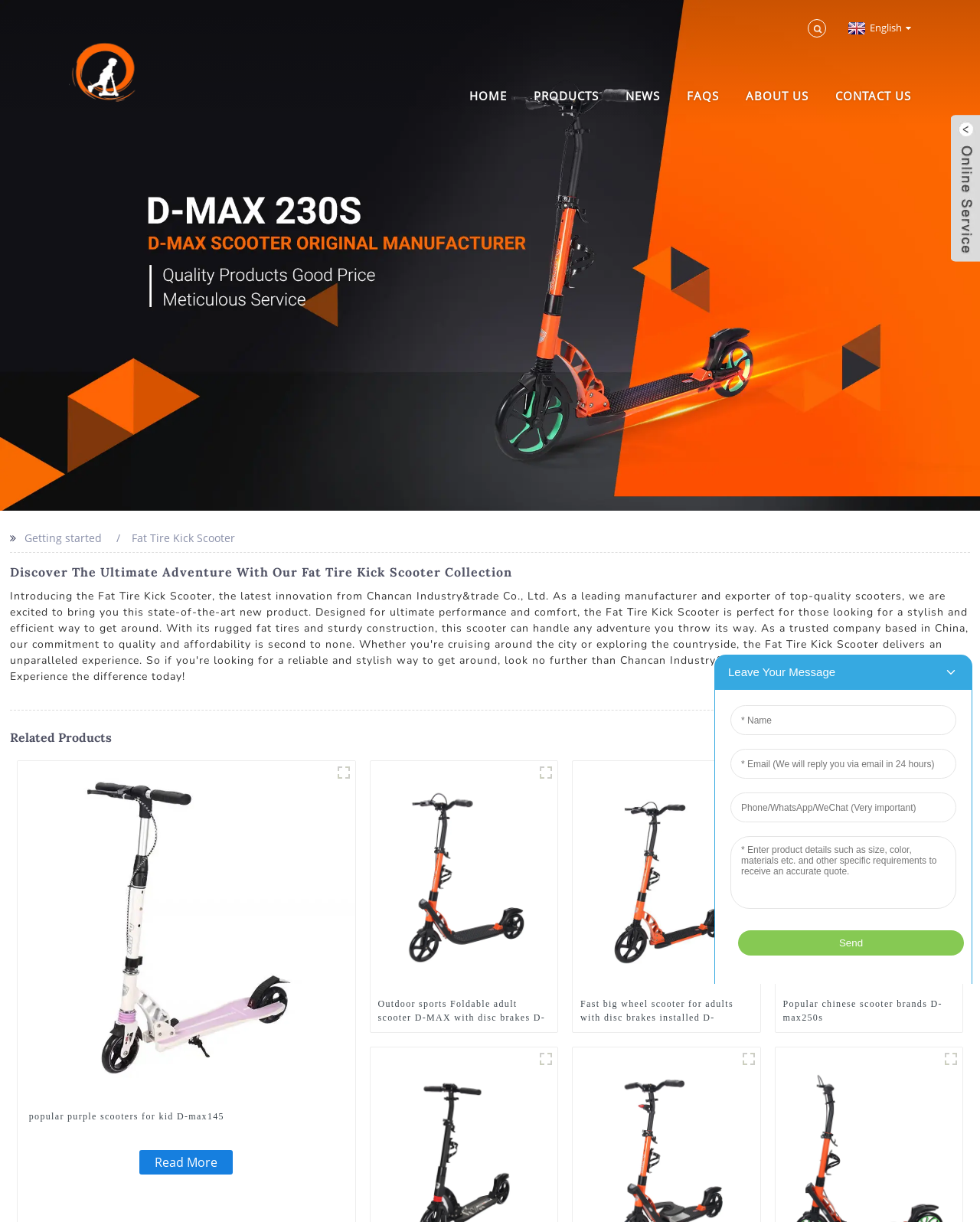Please identify and generate the text content of the webpage's main heading.

Discover The Ultimate Adventure With Our Fat Tire Kick Scooter Collection